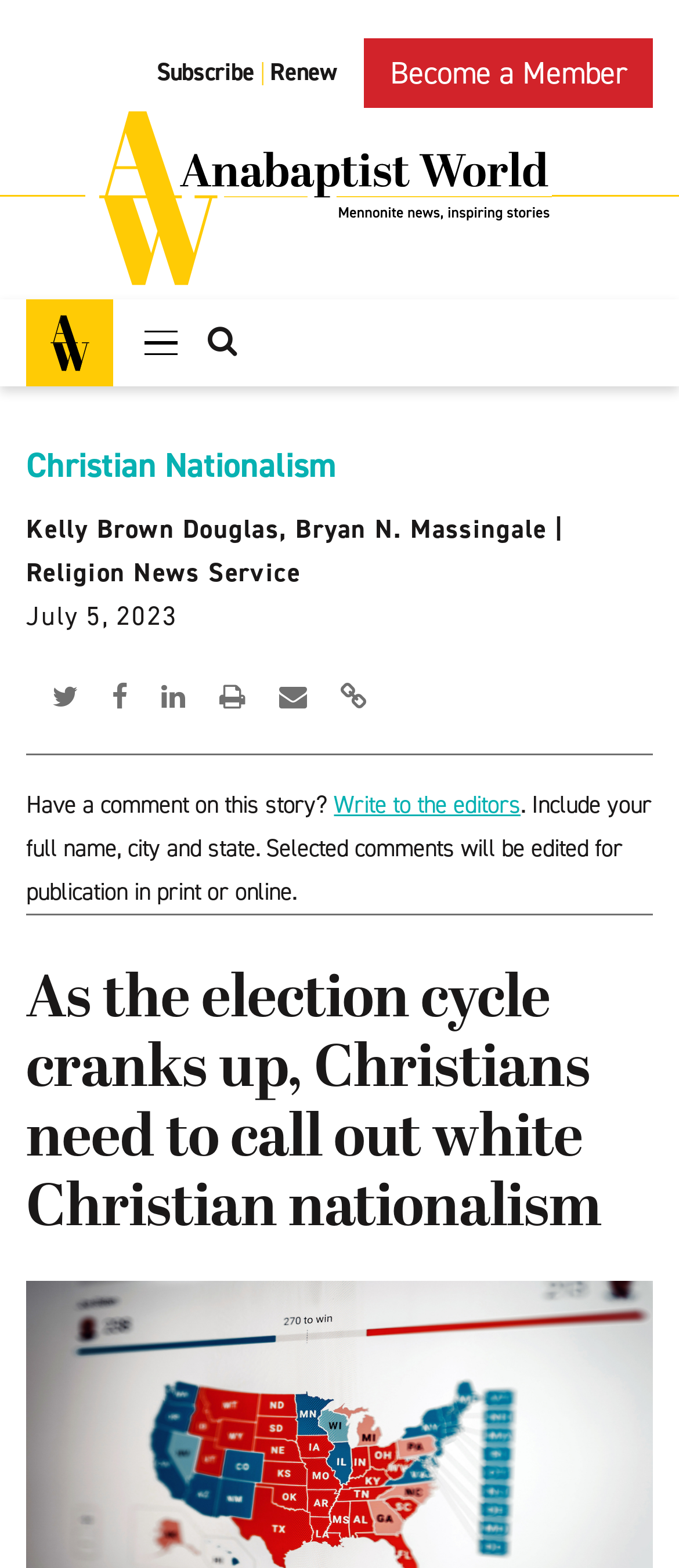Give a detailed overview of the webpage's appearance and contents.

This webpage appears to be an article from Anabaptist World, a Christian publication. At the top, there is a navigation menu with 19 links to various sections, including Spirituality, Theology, Education, and Culture, among others. Below the navigation menu, there is a heading that reads "Anabaptist World" with an image of the publication's logo.

To the right of the logo, there are links to subscribe, renew, and become a member of Anabaptist World. Below these links, there is a button with a dropdown menu that contains links to related articles, including one about Christian Nationalism.

The main article is titled "As the election cycle cranks up, Christians need to call out white Christian nationalism" and is written by Kelly Brown Douglas and Bryan N. Massingale, with a publication date of July 5, 2023. The article is sourced from Religion News Service.

Below the article title, there are social media links and a separator line. Following the separator line, there is a call to action that invites readers to comment on the story, with instructions on how to submit their comments for publication.

The overall layout of the webpage is organized, with clear headings and concise text. The use of images and links adds visual interest and provides additional resources for readers.